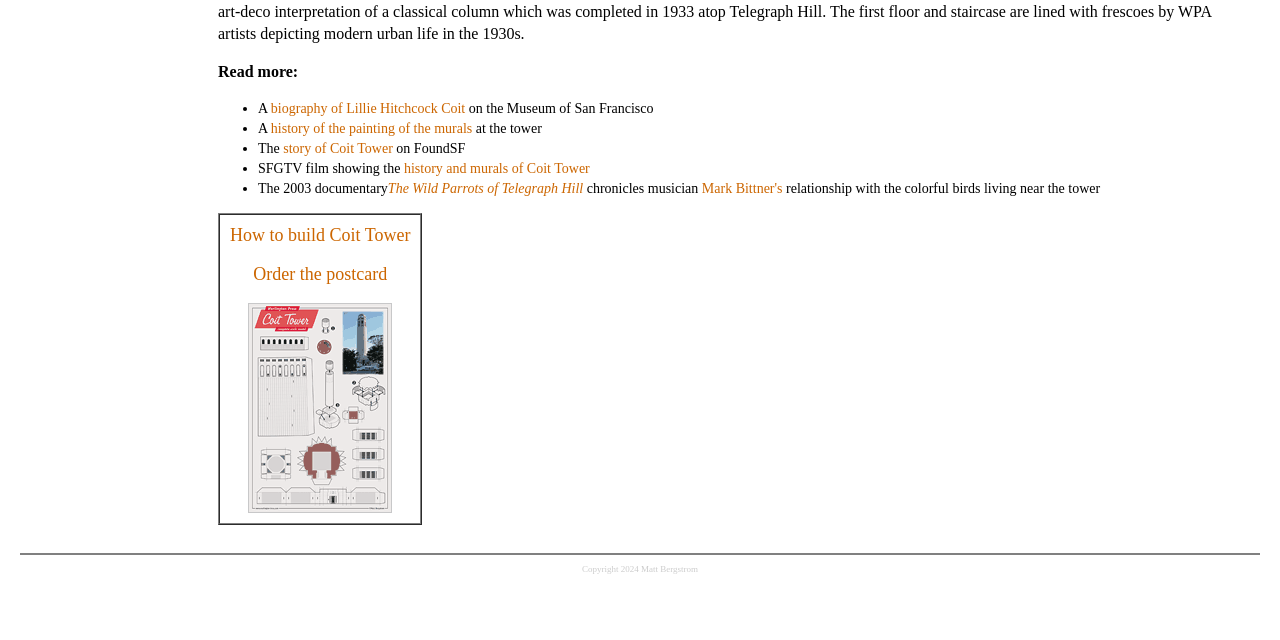For the following element description, predict the bounding box coordinates in the format (top-left x, top-left y, bottom-right x, bottom-right y). All values should be floating point numbers between 0 and 1. Description: Order the postcard

[0.198, 0.412, 0.302, 0.444]